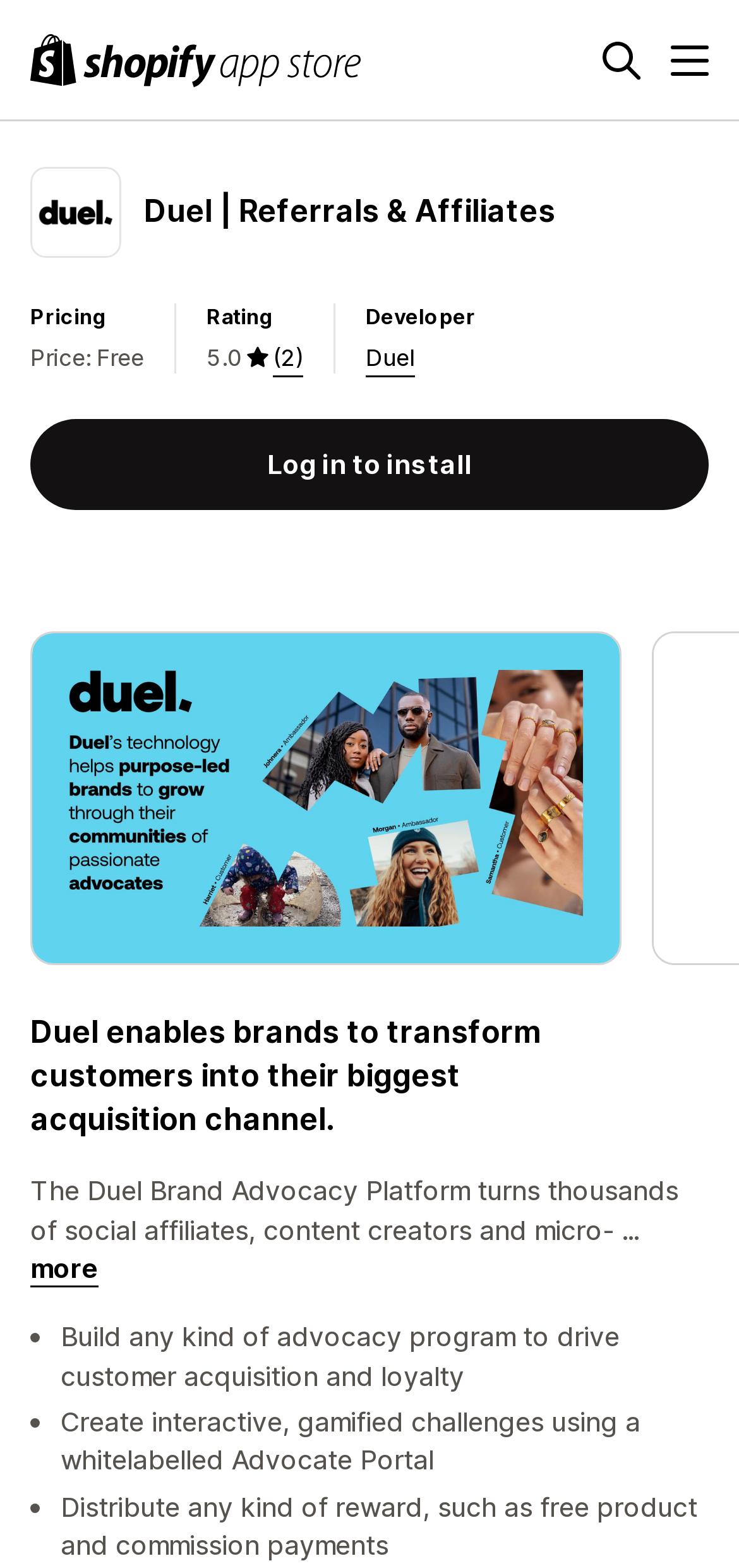Write an exhaustive caption that covers the webpage's main aspects.

The webpage is about the Duel Brand Advocacy Platform, a Shopify app that helps brands turn their customers into advocates. At the top left corner, there is a Shopify App Store logo, and next to it, a search button. On the top right corner, there is a menu button. 

Below the top navigation, there is a figure with the Duel logo, followed by a heading that reads "Duel | Referrals & Affiliates". Underneath, there is a description list with three terms: "Pricing", "Rating", and "Developer". The "Rating" term has a rating of 5.0 with two reviews. 

To the right of the description list, there is a button to log in to install the app. Below that, there is a list item with an image and a heading that reads "Duel | Building better brands through advocacy". 

Further down, there is a heading that describes the purpose of the Duel platform, followed by a paragraph of text that summarizes its features. Below that, there is a "more" link. 

The webpage also lists three key features of the Duel platform, each marked with a bullet point: building any kind of advocacy program, creating interactive challenges, and distributing rewards.